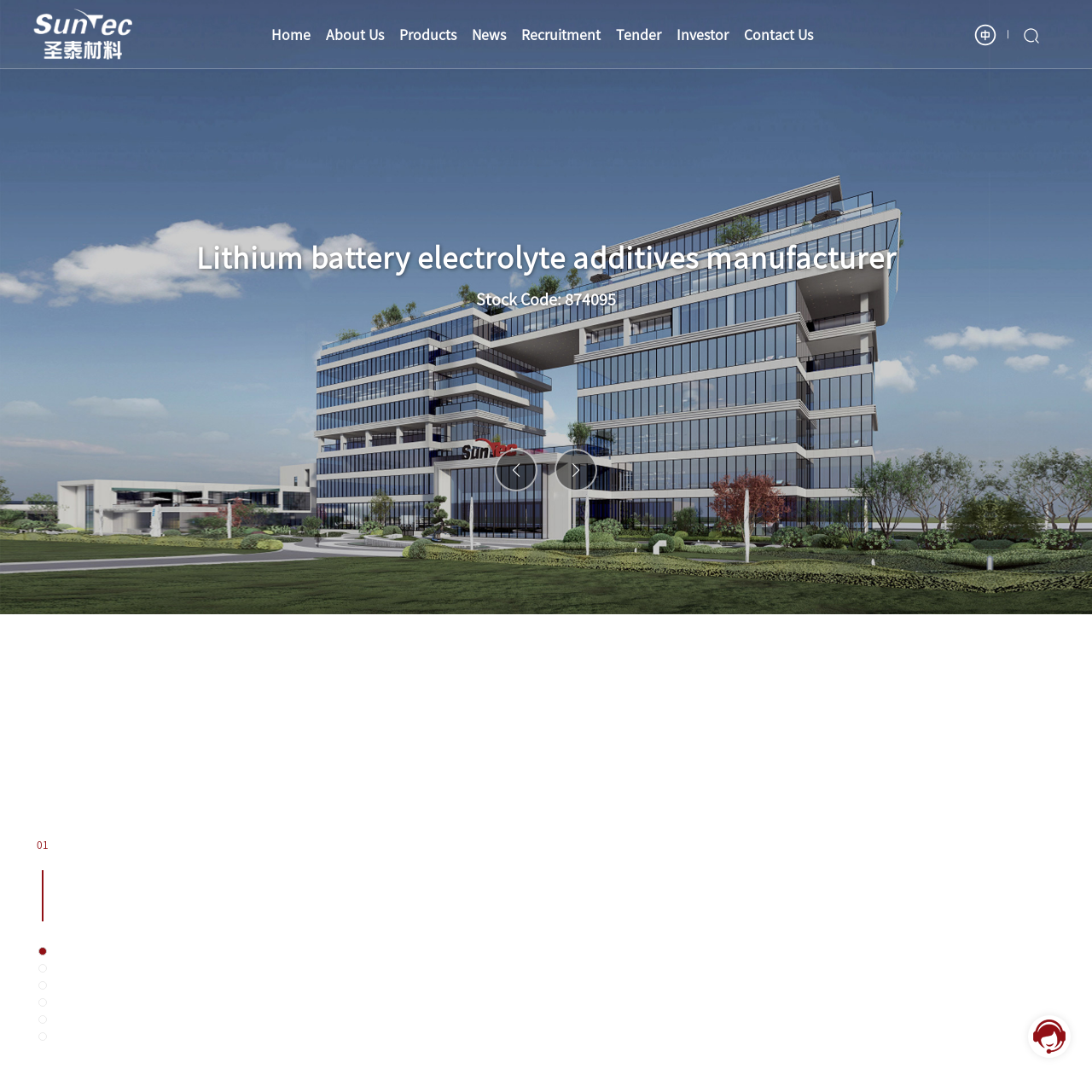Identify the coordinates of the bounding box for the element that must be clicked to accomplish the instruction: "Go to home page".

[0.248, 0.0, 0.284, 0.062]